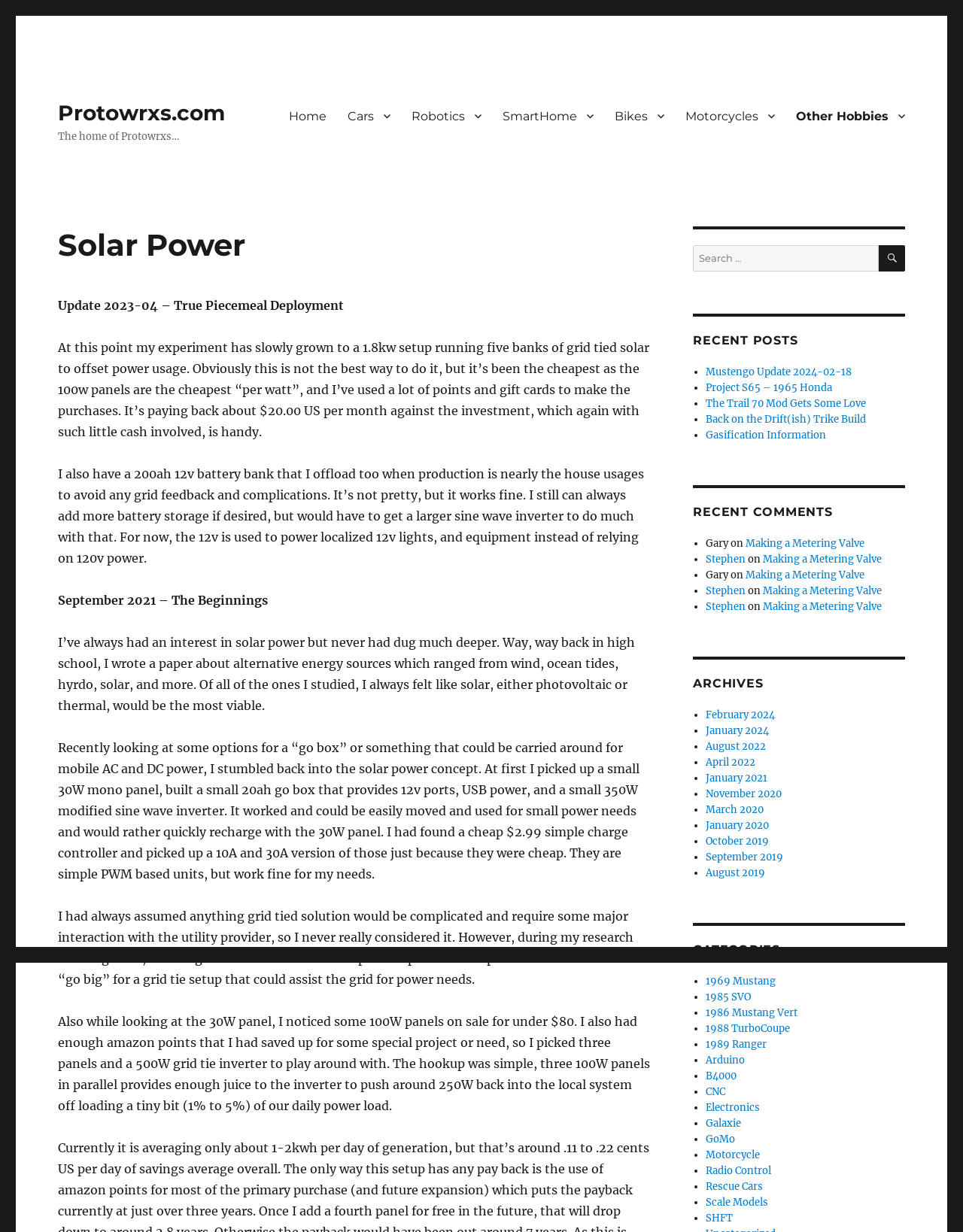Please give a one-word or short phrase response to the following question: 
What is the current solar power setup?

1.8kw setup